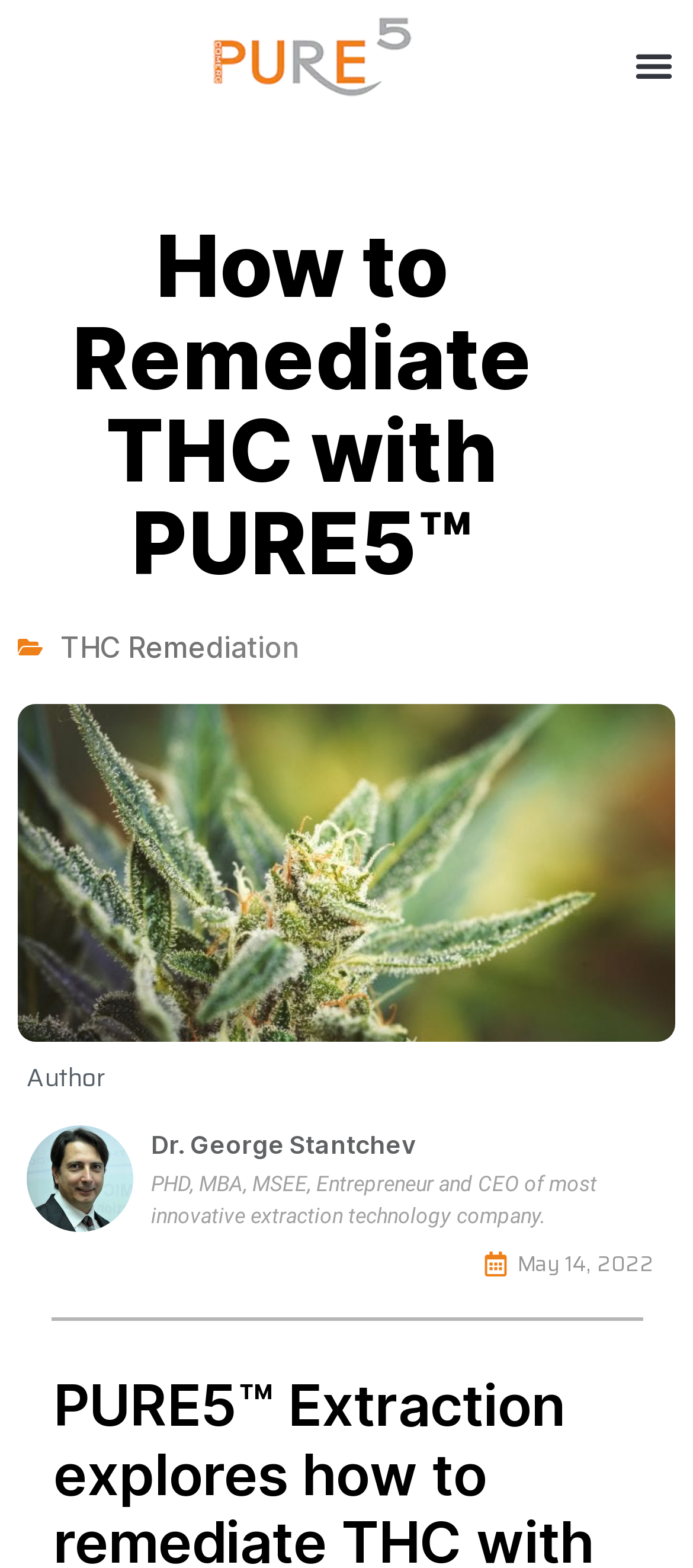Predict the bounding box of the UI element that fits this description: "Dr. George Stantchev".

[0.218, 0.718, 0.6, 0.741]